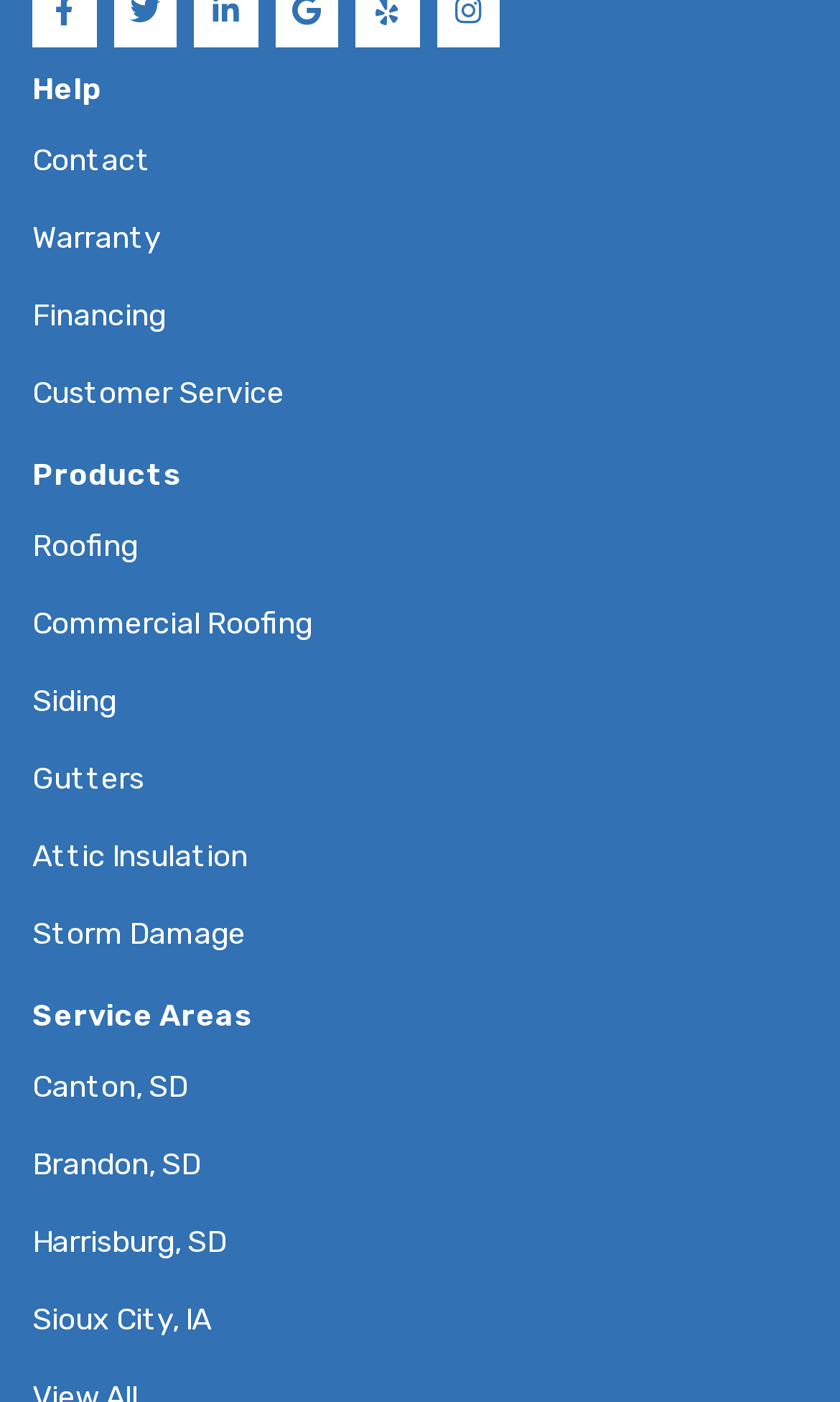Please find the bounding box coordinates of the element that you should click to achieve the following instruction: "learn about Attic Insulation". The coordinates should be presented as four float numbers between 0 and 1: [left, top, right, bottom].

[0.038, 0.584, 0.295, 0.639]